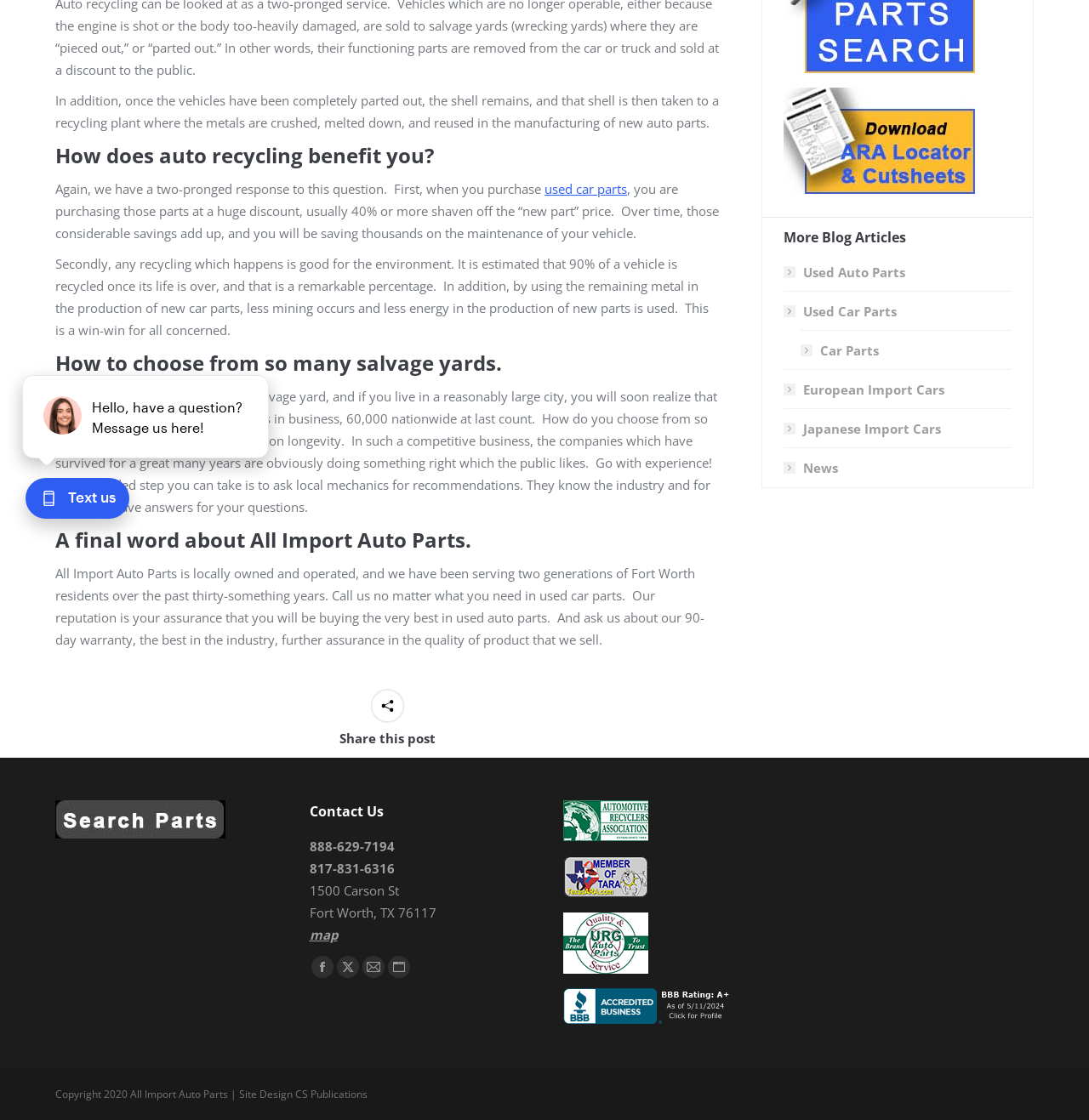Return the bounding box coordinates of the UI element that corresponds to this description: "used car parts". The coordinates must be given as four float numbers in the range of 0 and 1, [left, top, right, bottom].

[0.5, 0.161, 0.576, 0.176]